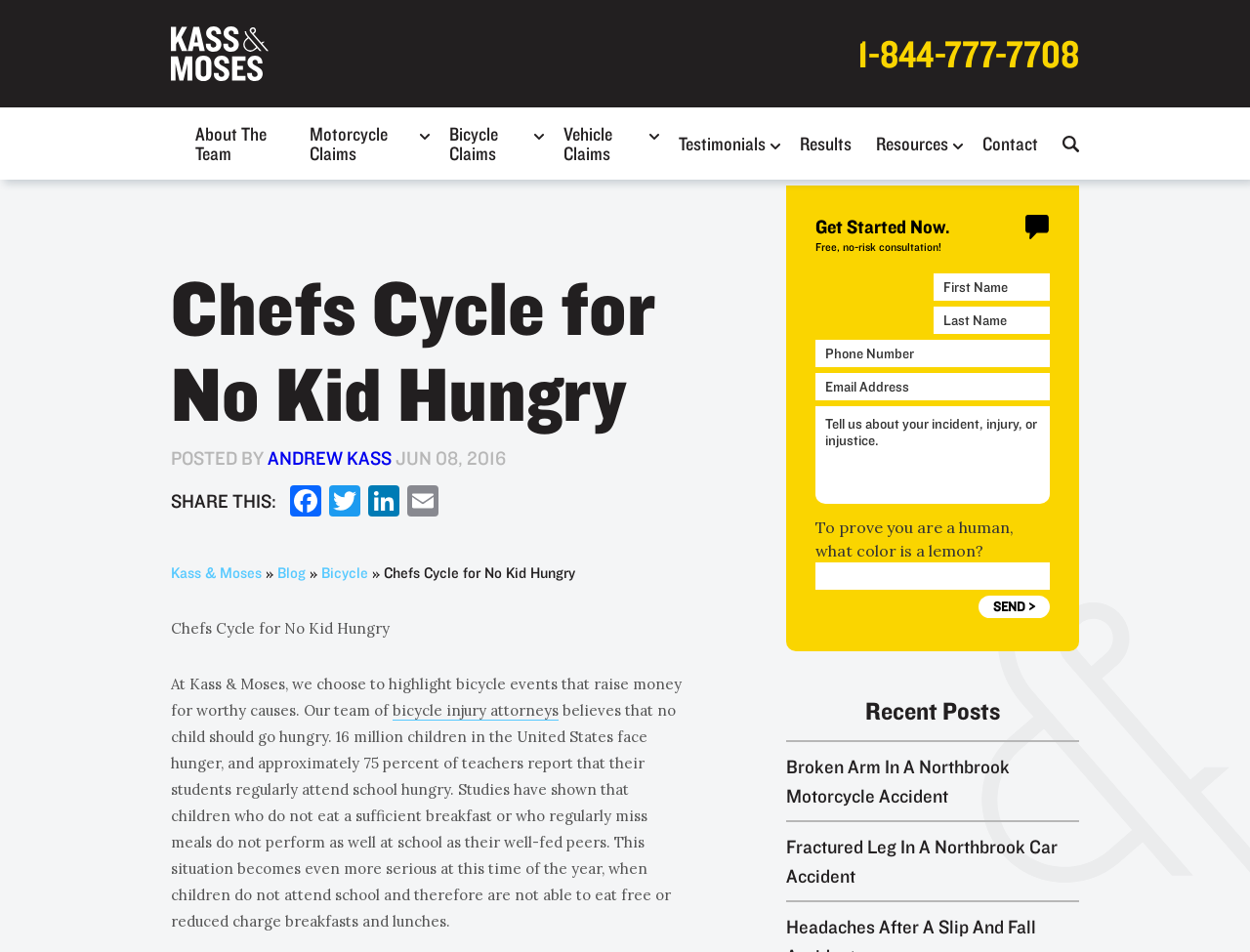Determine the bounding box coordinates for the UI element described. Format the coordinates as (top-left x, top-left y, bottom-right x, bottom-right y) and ensure all values are between 0 and 1. Element description: Contact Us

None